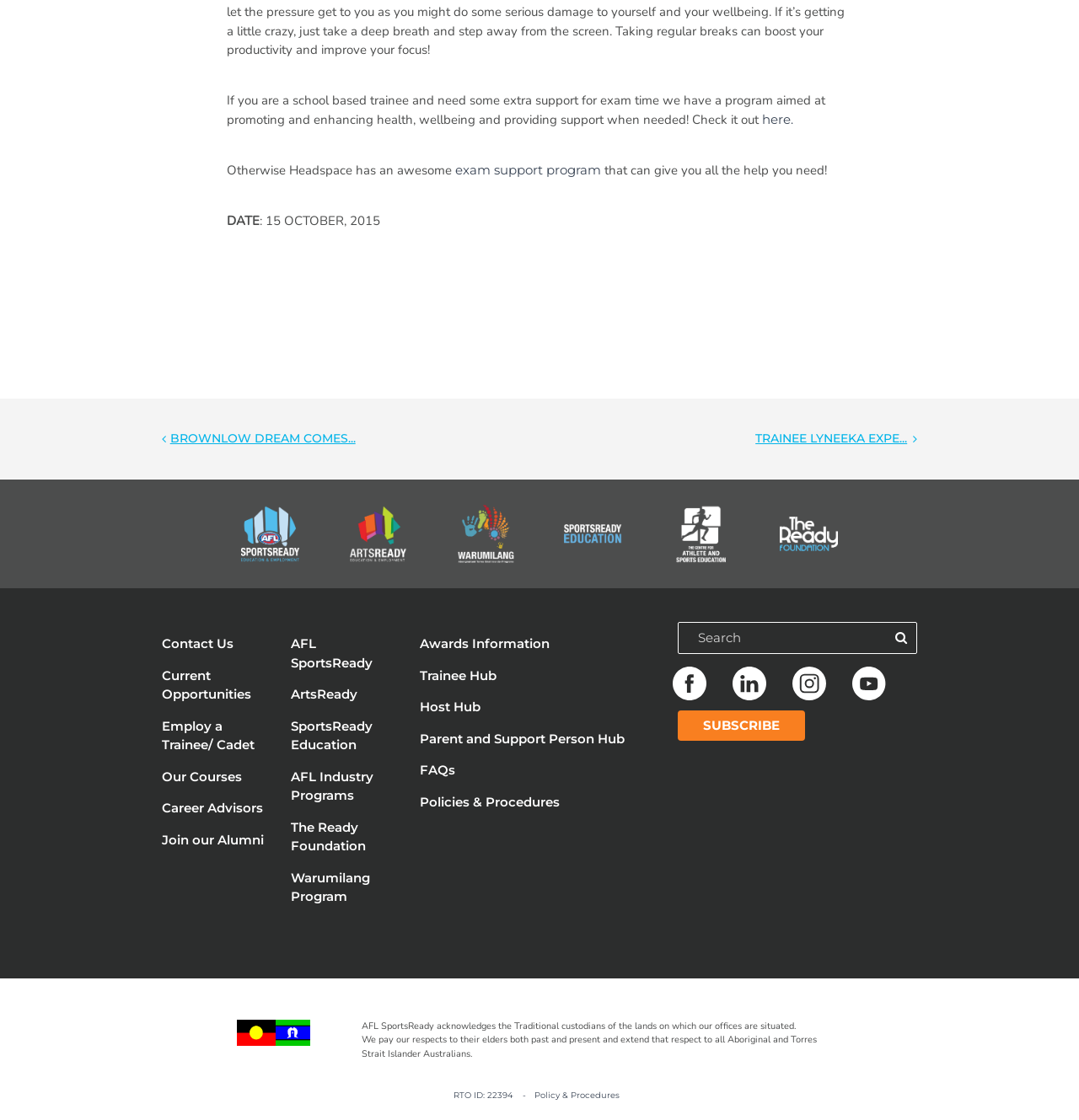Please provide the bounding box coordinates for the element that needs to be clicked to perform the following instruction: "Search for something". The coordinates should be given as four float numbers between 0 and 1, i.e., [left, top, right, bottom].

[0.628, 0.555, 0.85, 0.584]